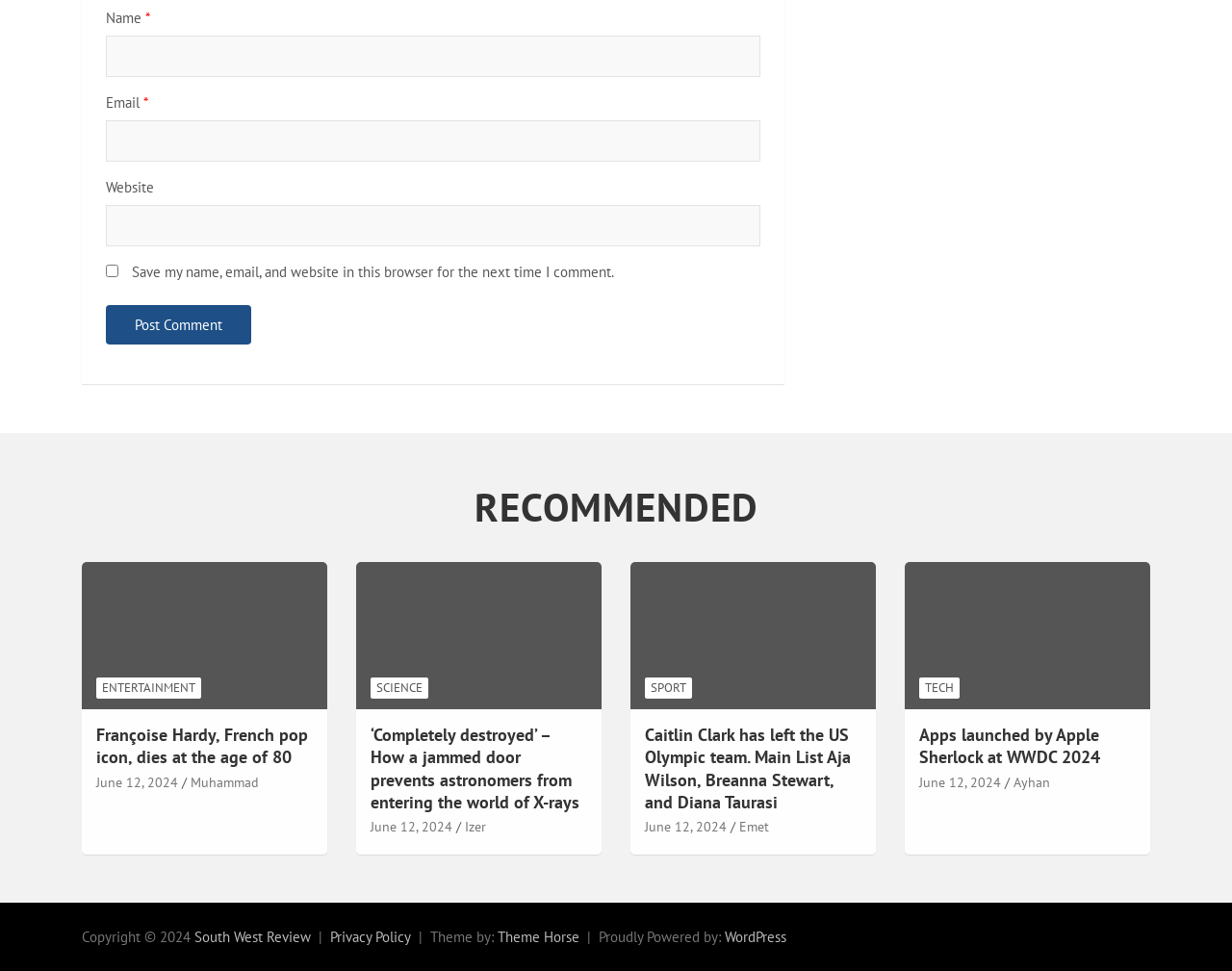What categories are listed on the webpage?
Based on the screenshot, respond with a single word or phrase.

RECOMMENDED, ENTERTAINMENT, SCIENCE, SPORT, TECH